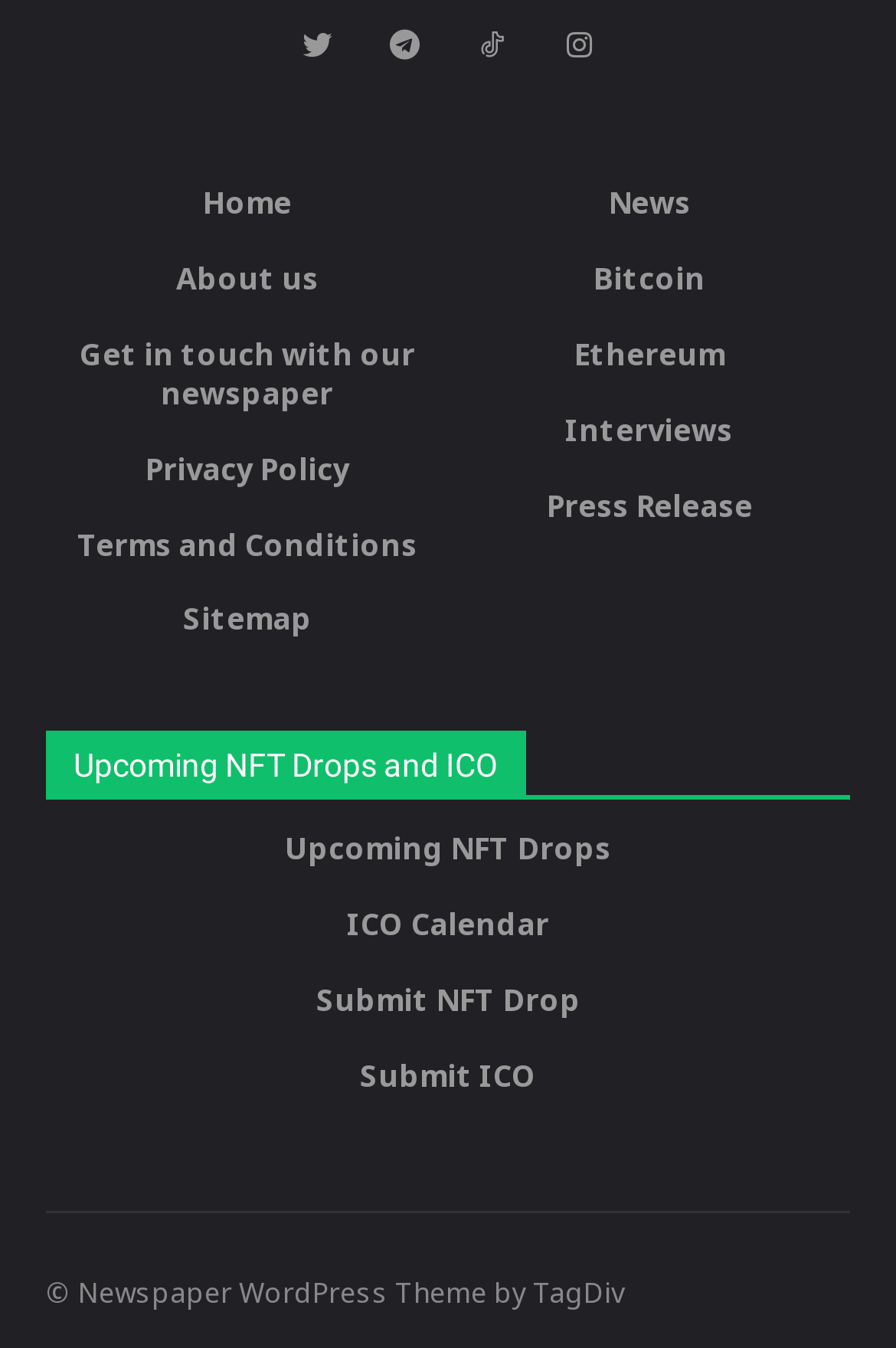How many submit options are available?
Please provide a comprehensive and detailed answer to the question.

I found the links 'Submit NFT Drop' and 'Submit ICO' below the heading 'Upcoming NFT Drops and ICO', which are two submit options available.